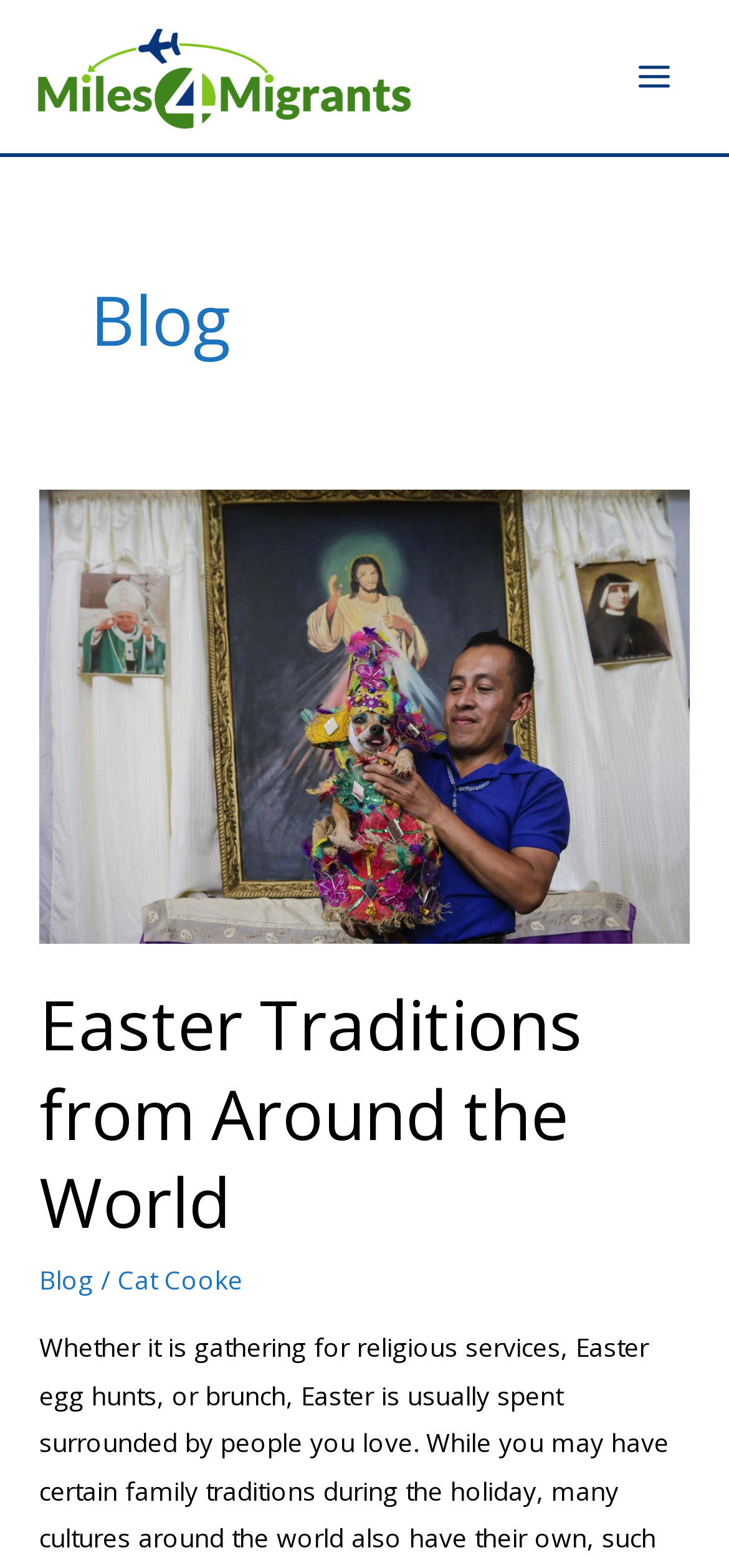Using the information in the image, could you please answer the following question in detail:
How many blog posts are on this page?

I counted the number of blog post headings on the page, which are 'Easter Traditions from Around the World' and another one without a title. Therefore, there are 2 blog posts on this page.